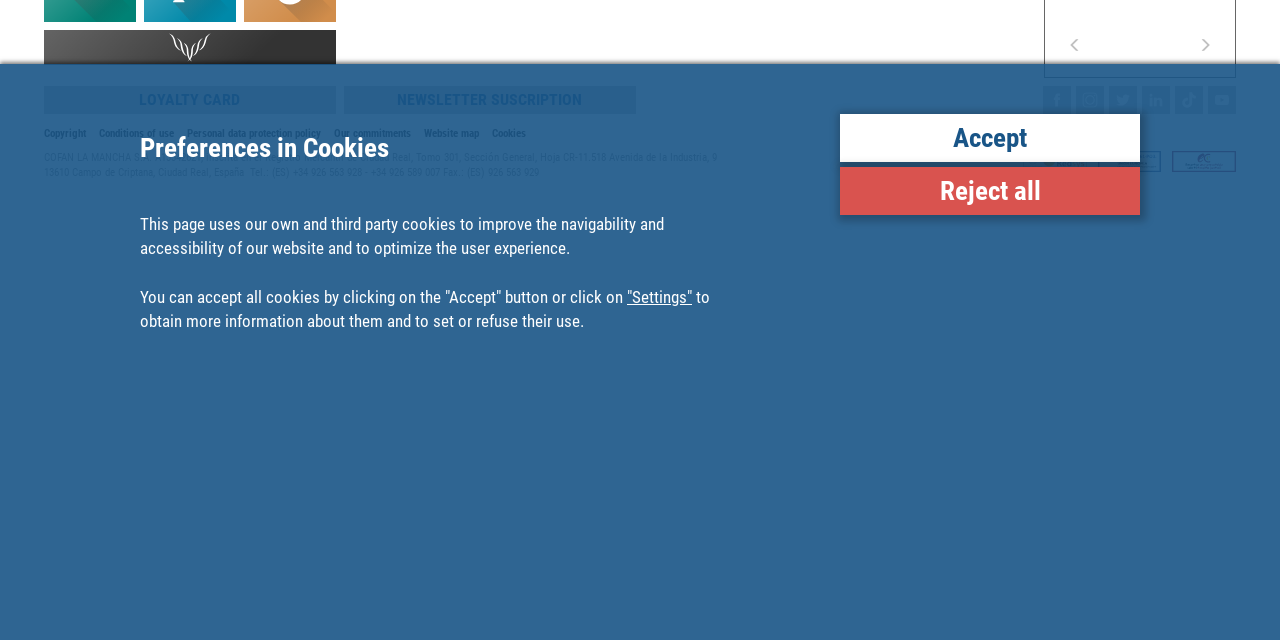Provide the bounding box coordinates of the HTML element described as: ""Settings"". The bounding box coordinates should be four float numbers between 0 and 1, i.e., [left, top, right, bottom].

[0.49, 0.449, 0.541, 0.48]